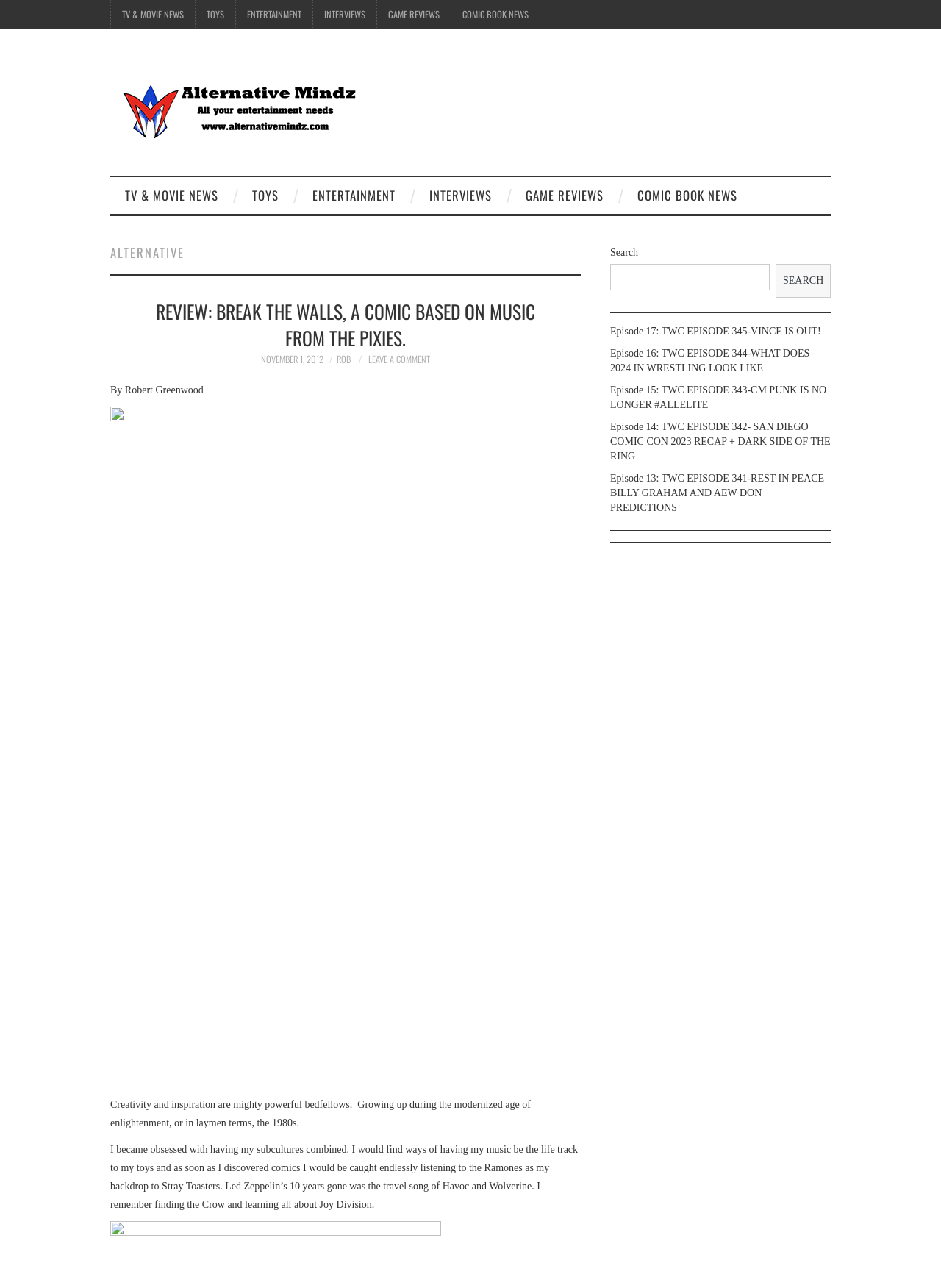Find and specify the bounding box coordinates that correspond to the clickable region for the instruction: "Search for something".

[0.648, 0.205, 0.818, 0.225]